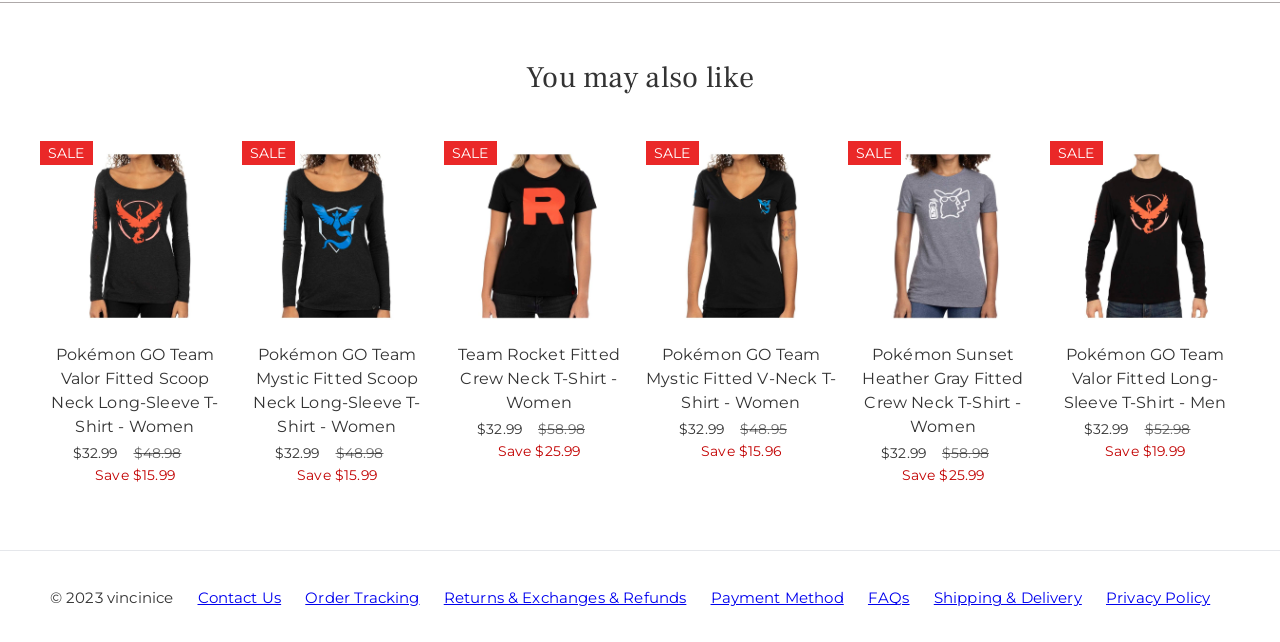Identify the coordinates of the bounding box for the element described below: "$32.99 $58.98 Save $25.99". Return the coordinates as four float numbers between 0 and 1: [left, top, right, bottom].

[0.662, 0.683, 0.811, 0.752]